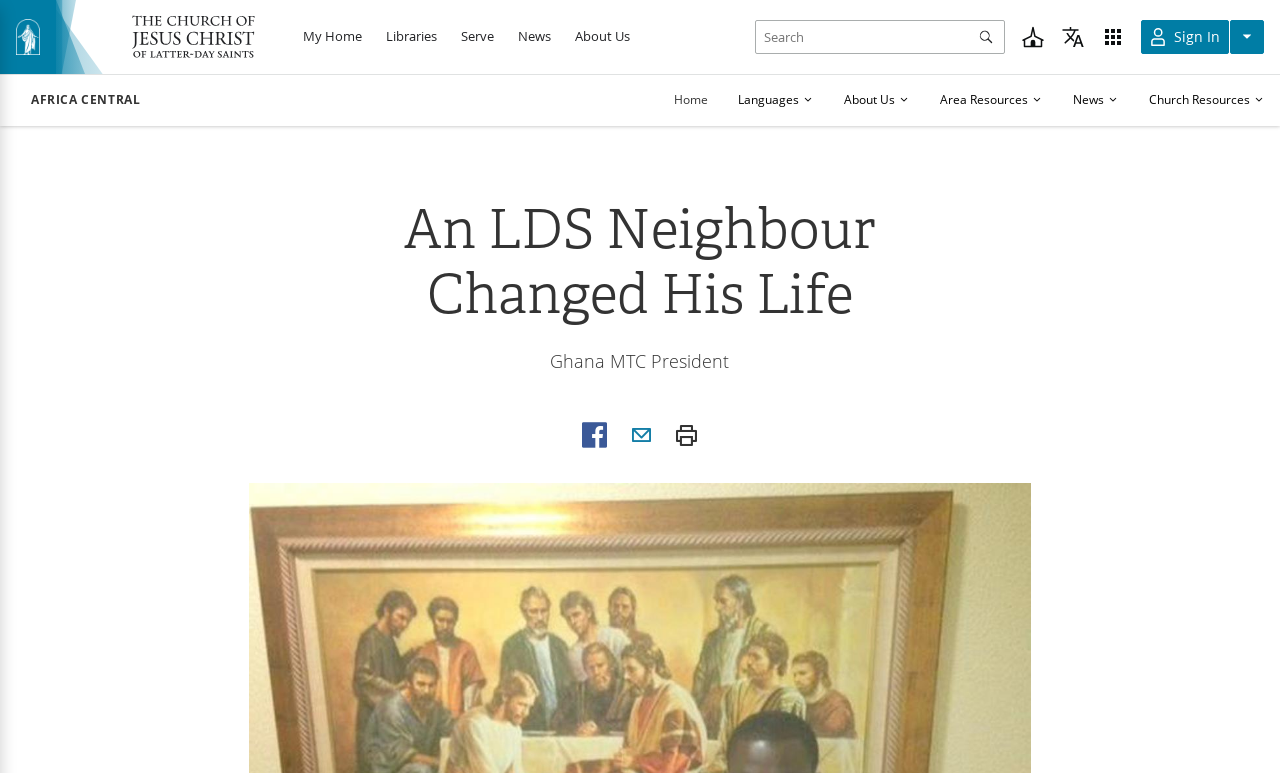Mark the bounding box of the element that matches the following description: "About Us".

[0.449, 0.035, 0.492, 0.071]